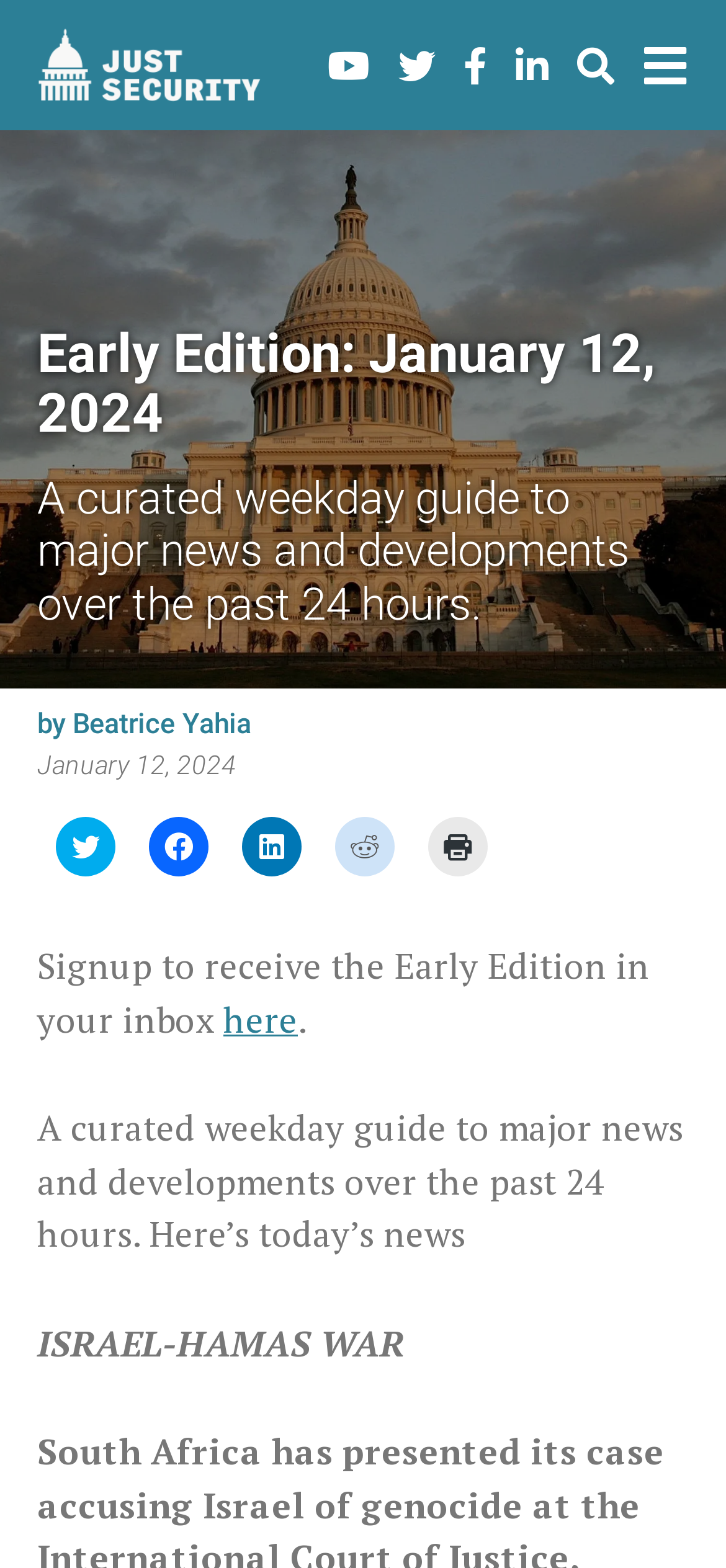Generate the text content of the main headline of the webpage.

Early Edition: January 12, 2024
A curated weekday guide to major news and developments over the past 24 hours.